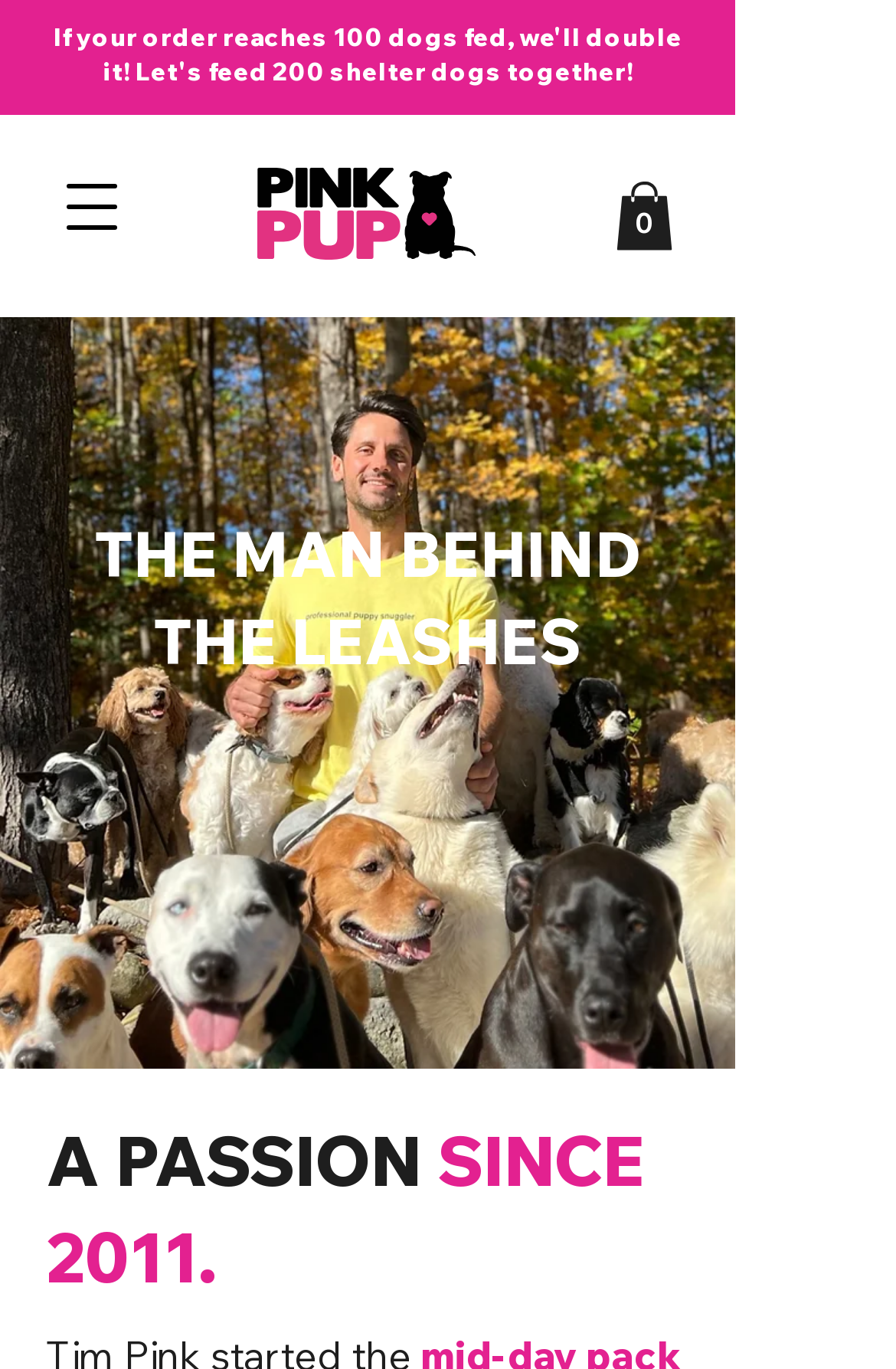Identify the bounding box coordinates for the UI element described by the following text: "Pyrat XO Reserve". Provide the coordinates as four float numbers between 0 and 1, in the format [left, top, right, bottom].

None